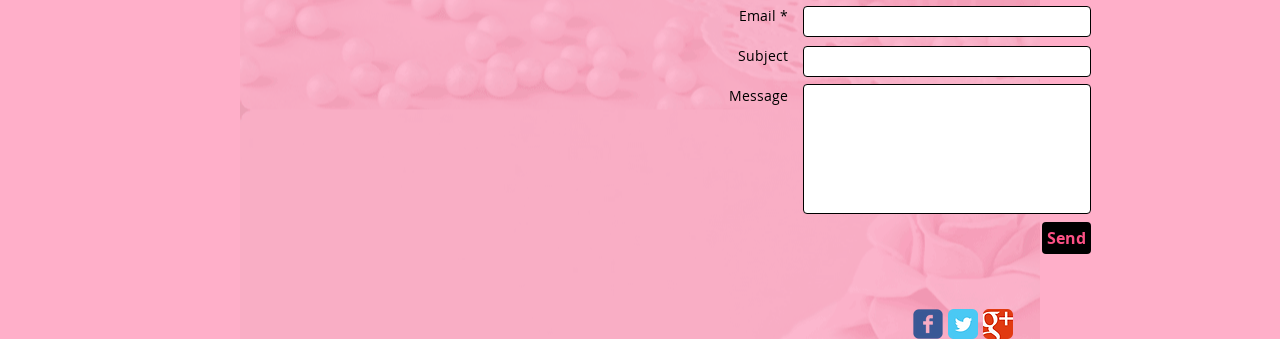Respond with a single word or short phrase to the following question: 
What is the purpose of the top three text fields?

Input email, subject, and message